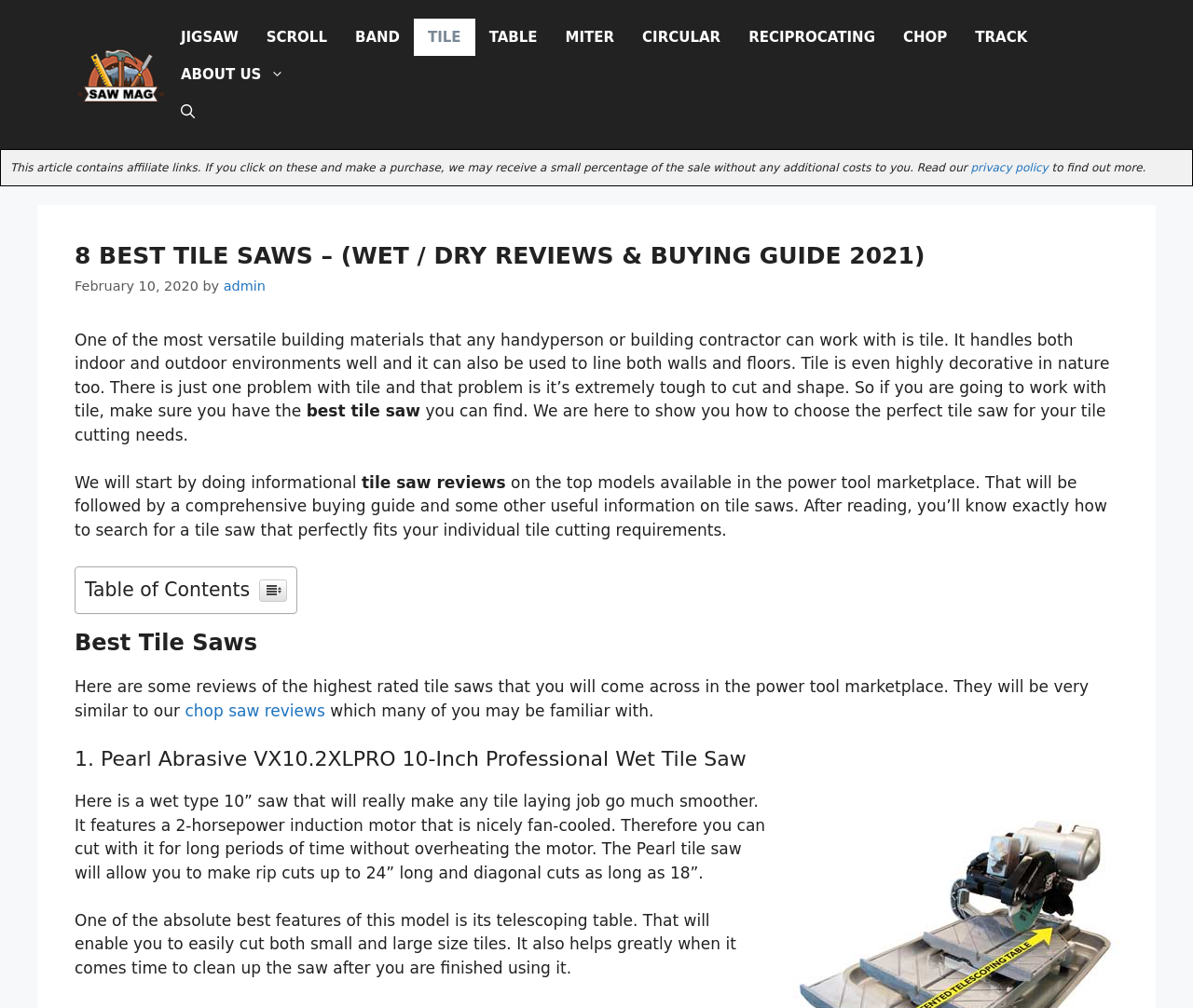Please provide a brief answer to the following inquiry using a single word or phrase:
What is the purpose of the telescoping table in the Pearl Abrasive VX10.2XLPRO tile saw?

Easy cutting and cleaning